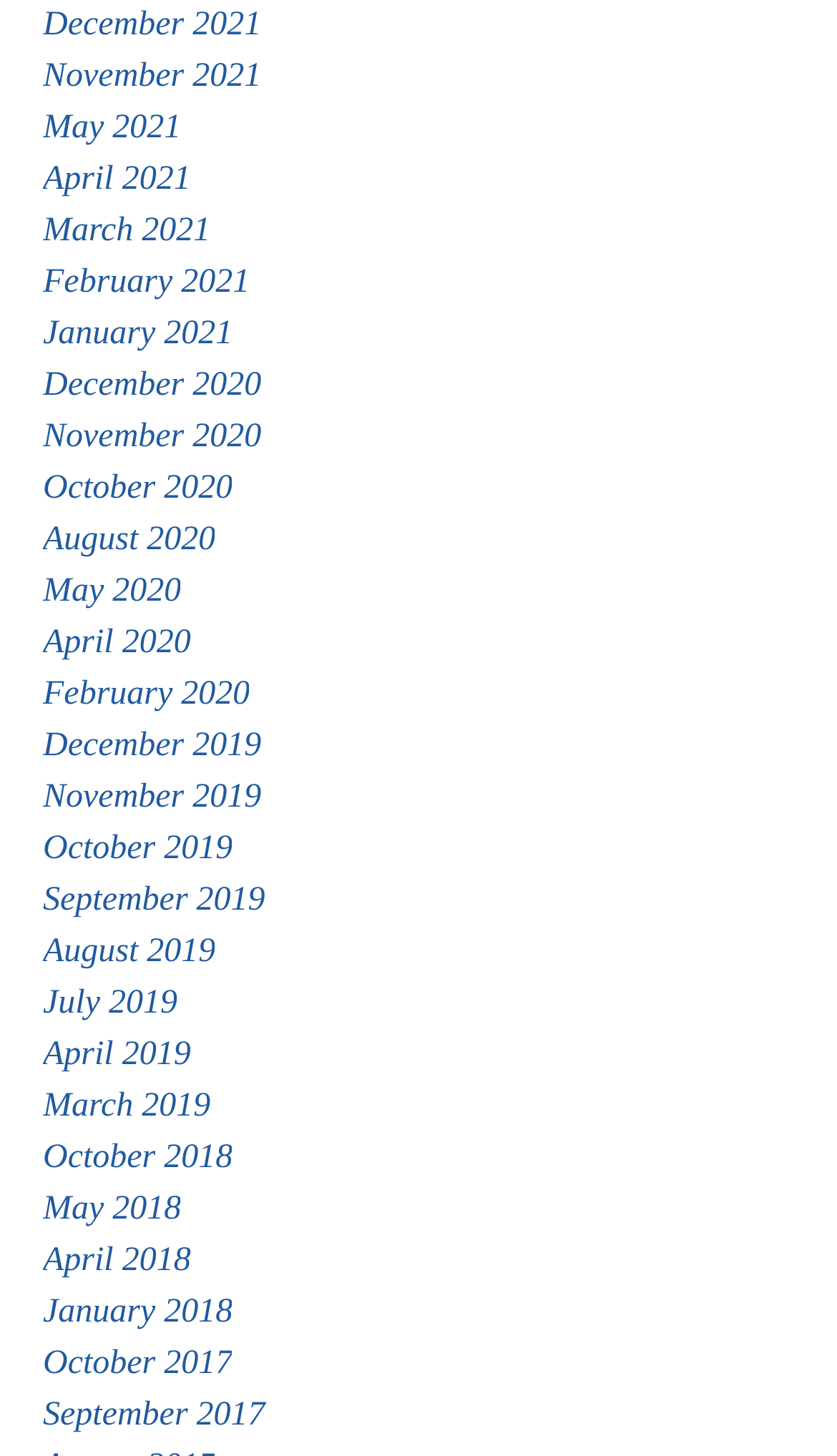How many years are covered on this webpage?
Using the visual information, reply with a single word or short phrase.

5